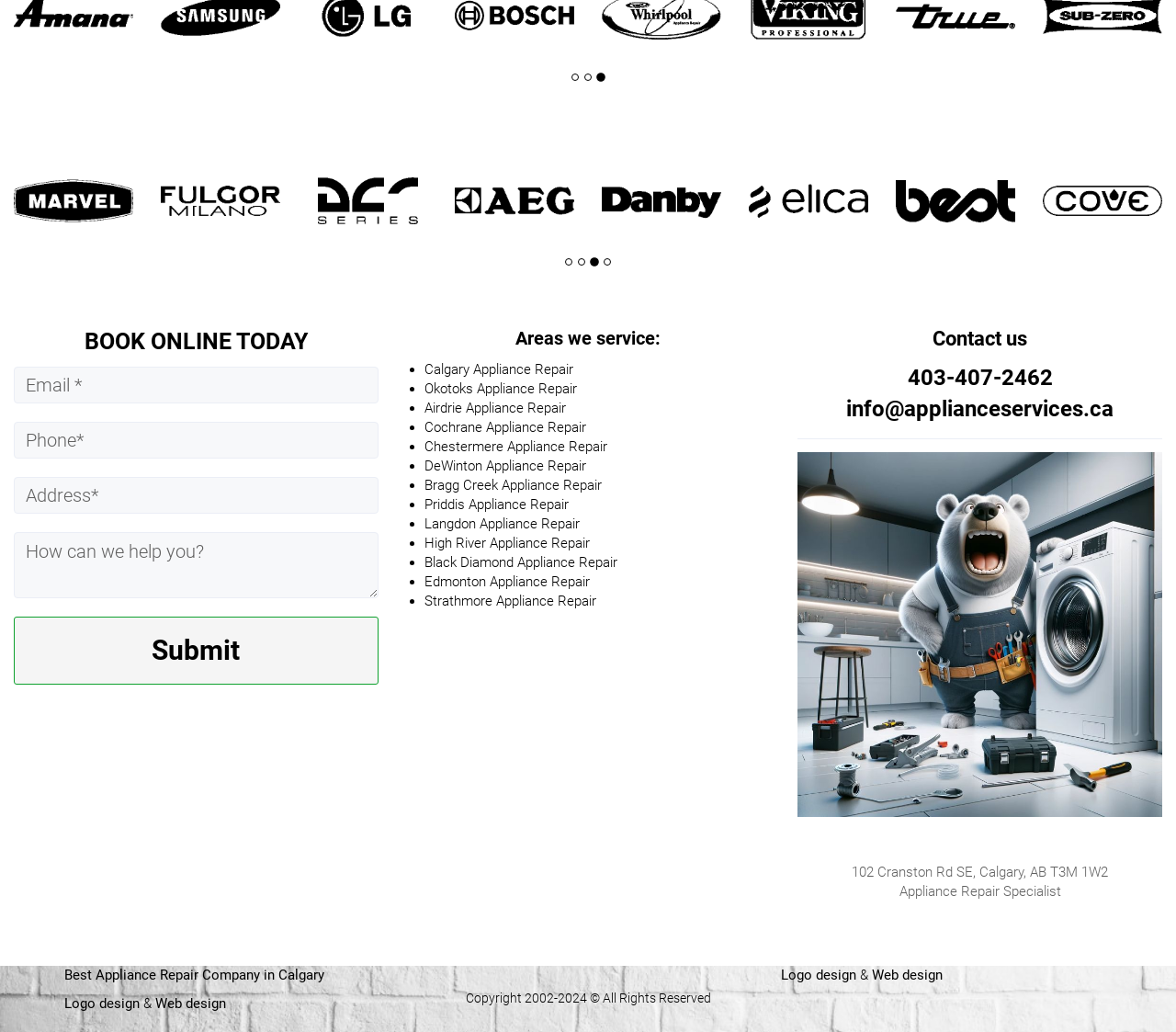What is the contact information of the appliance repair service?
Provide a fully detailed and comprehensive answer to the question.

The webpage provides contact information for the appliance repair service, including a phone number (403-407-2462) and an email address (info@applianceservices.ca). This allows users to get in touch with the service directly to inquire about their services or schedule a repair.